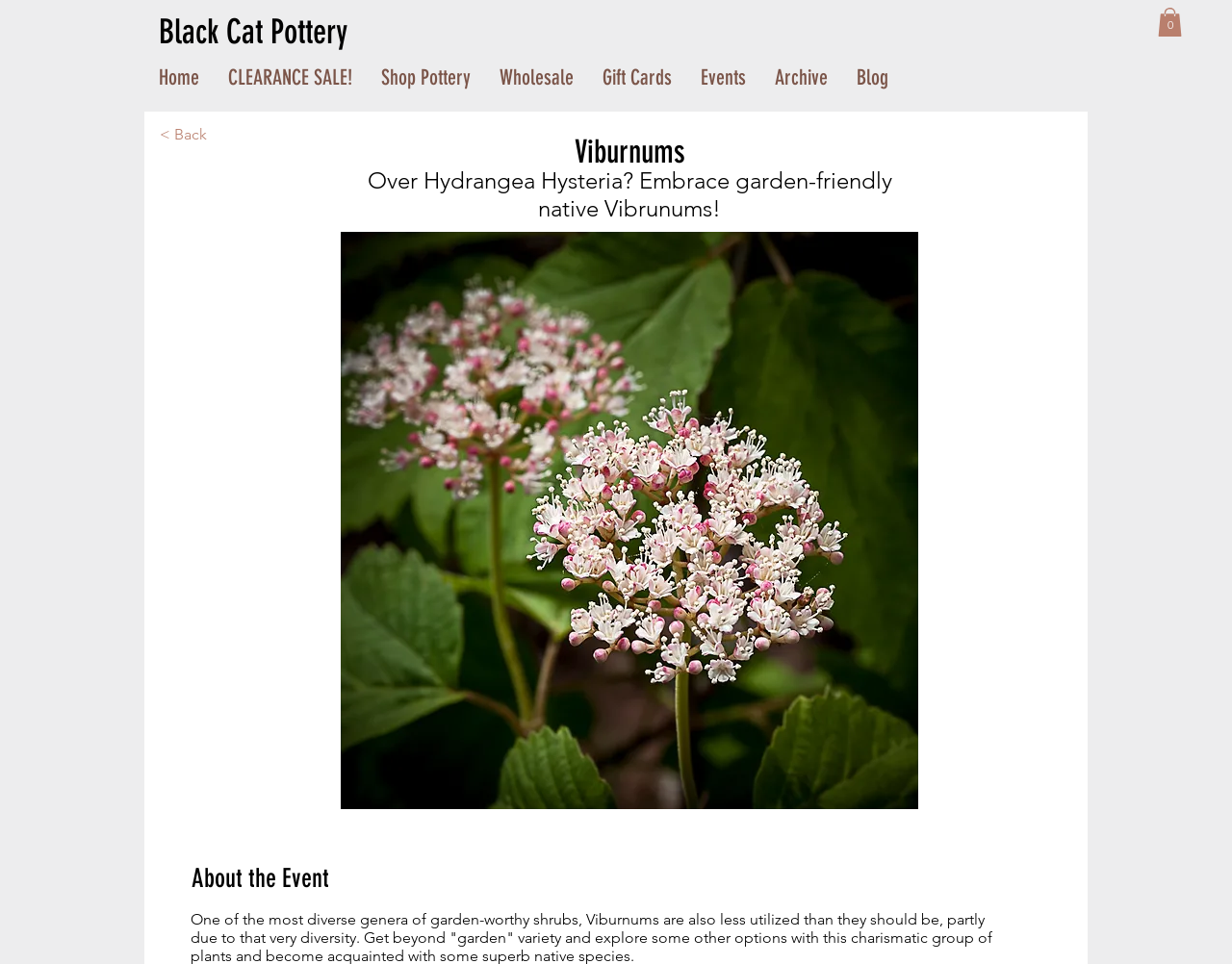Can you provide the bounding box coordinates for the element that should be clicked to implement the instruction: "Learn about Wholesale"?

[0.394, 0.054, 0.477, 0.107]